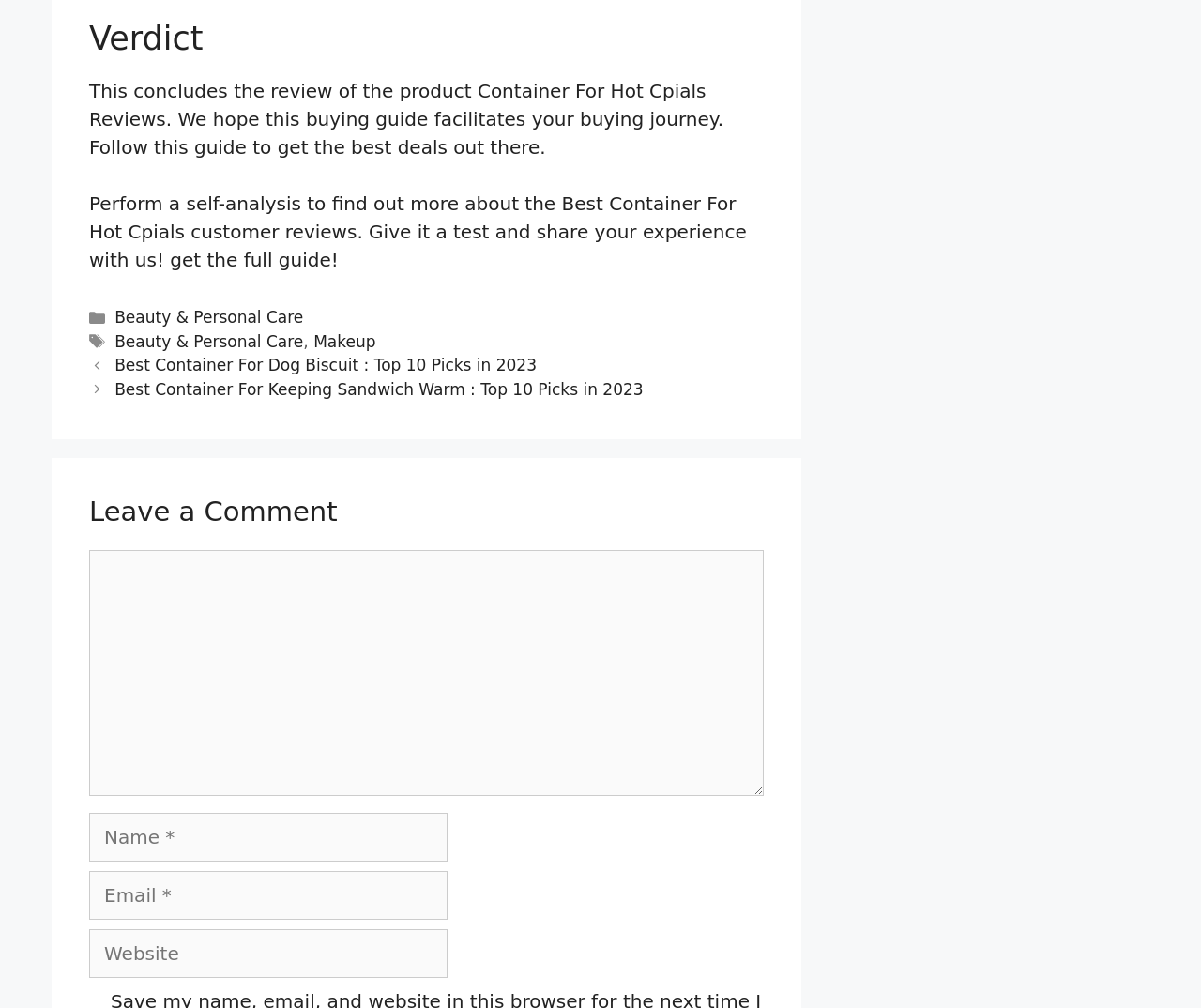Predict the bounding box coordinates of the area that should be clicked to accomplish the following instruction: "Click on the 'Makeup' tag". The bounding box coordinates should consist of four float numbers between 0 and 1, i.e., [left, top, right, bottom].

[0.261, 0.33, 0.313, 0.348]